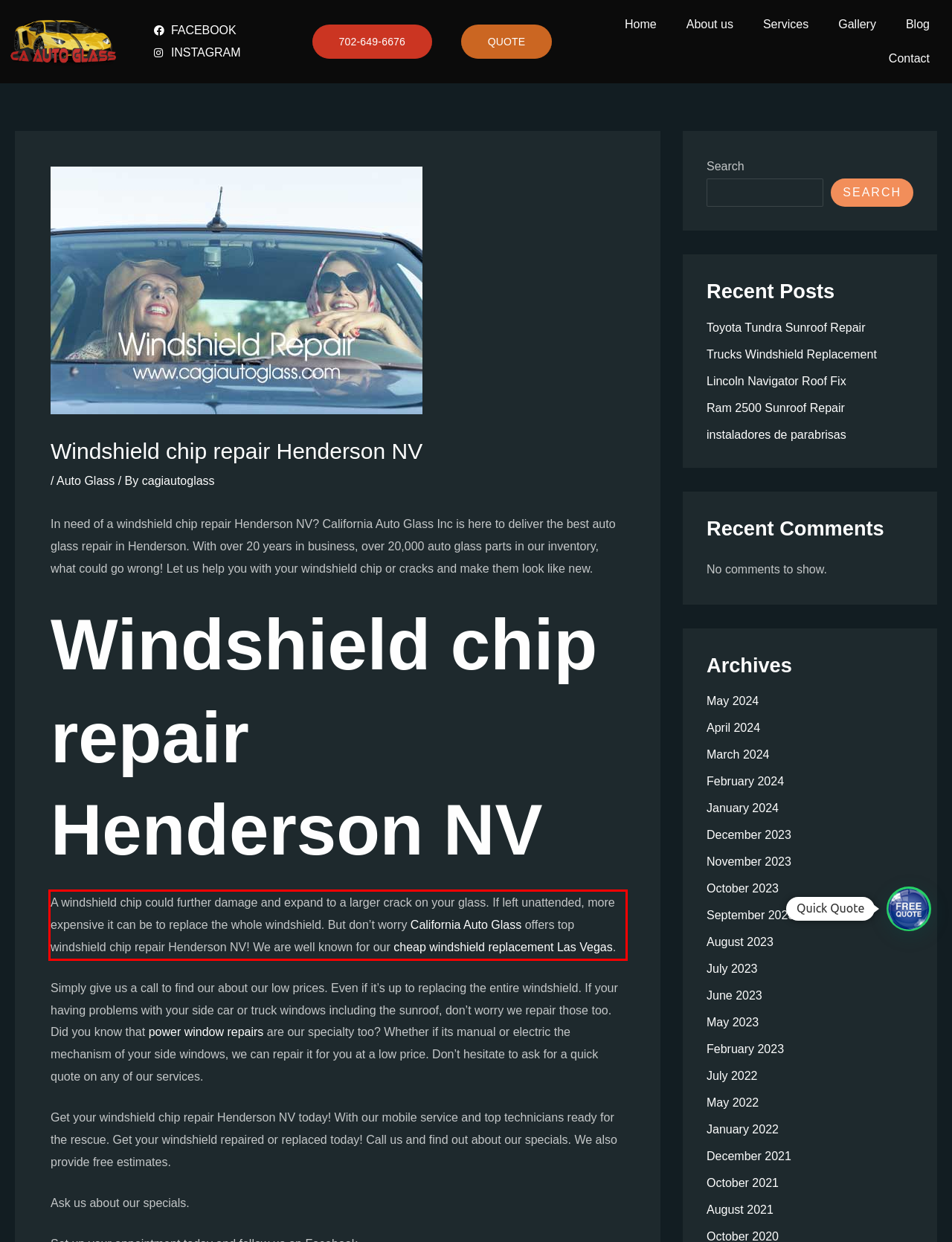Please perform OCR on the text within the red rectangle in the webpage screenshot and return the text content.

A windshield chip could further damage and expand to a larger crack on your glass. If left unattended, more expensive it can be to replace the whole windshield. But don’t worry California Auto Glass offers top windshield chip repair Henderson NV! We are well known for our cheap windshield replacement Las Vegas.